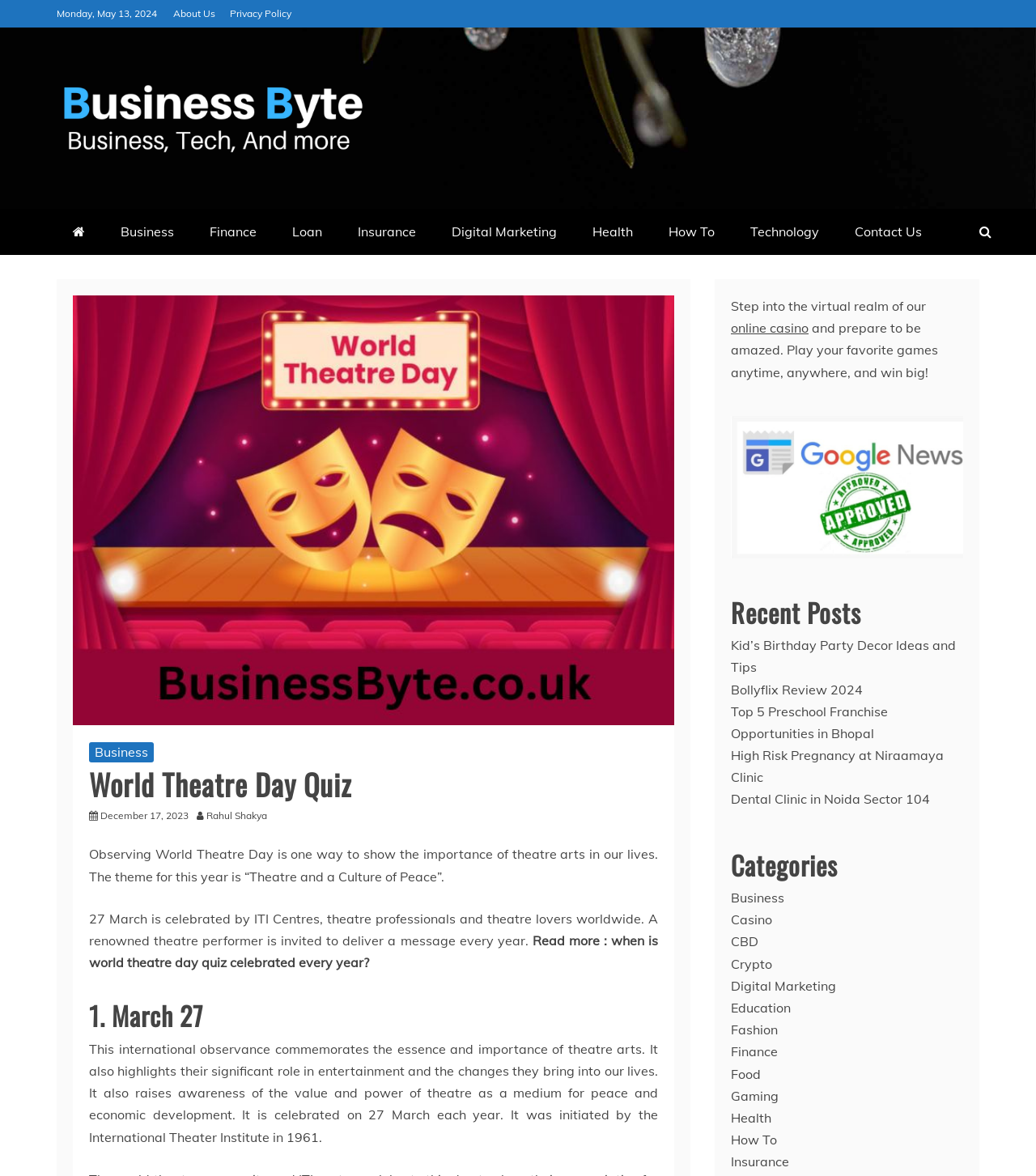Give a one-word or short phrase answer to this question: 
What is the theme of World Theatre Day this year?

Theatre and a Culture of Peace